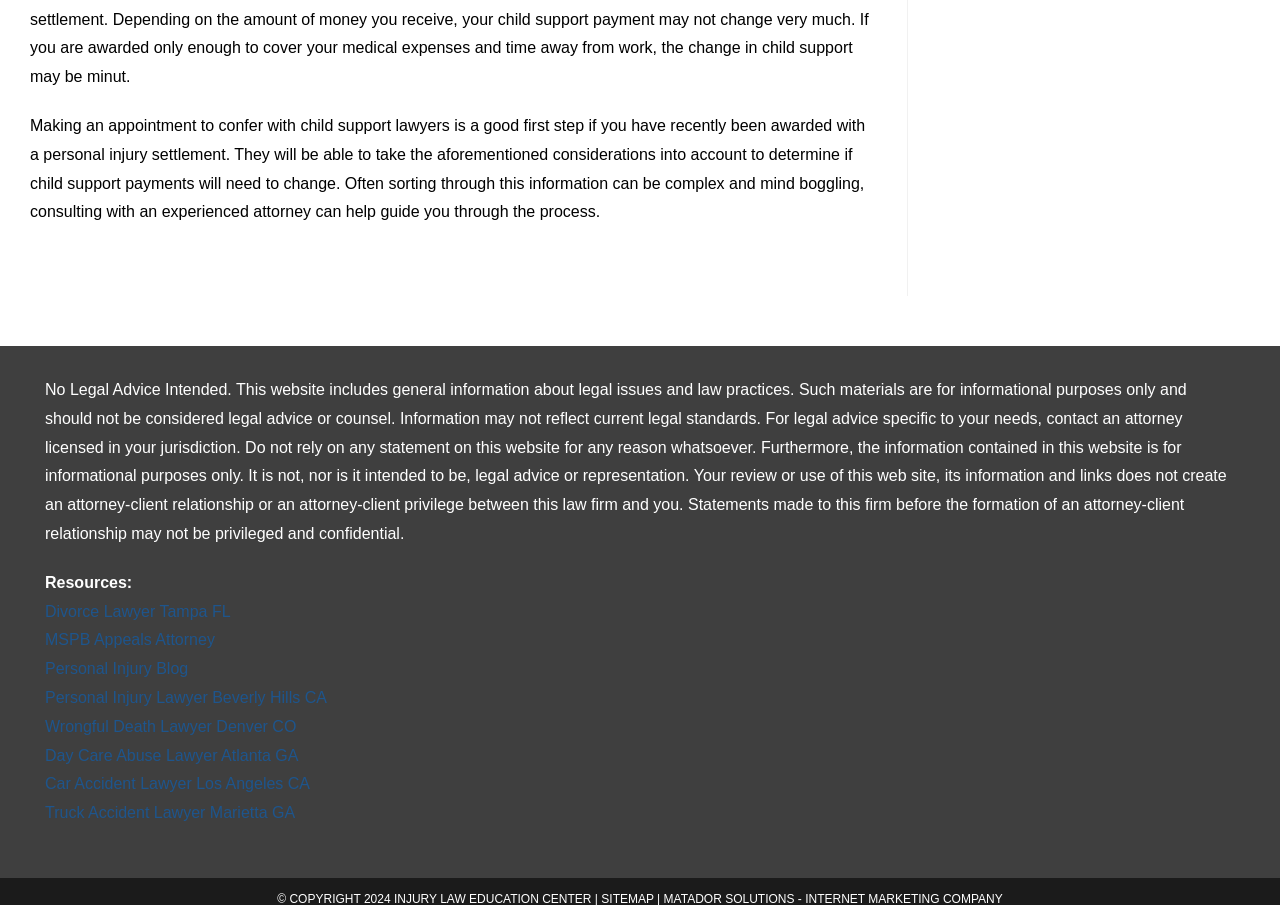Please find the bounding box coordinates of the element that you should click to achieve the following instruction: "Click About". The coordinates should be presented as four float numbers between 0 and 1: [left, top, right, bottom].

None